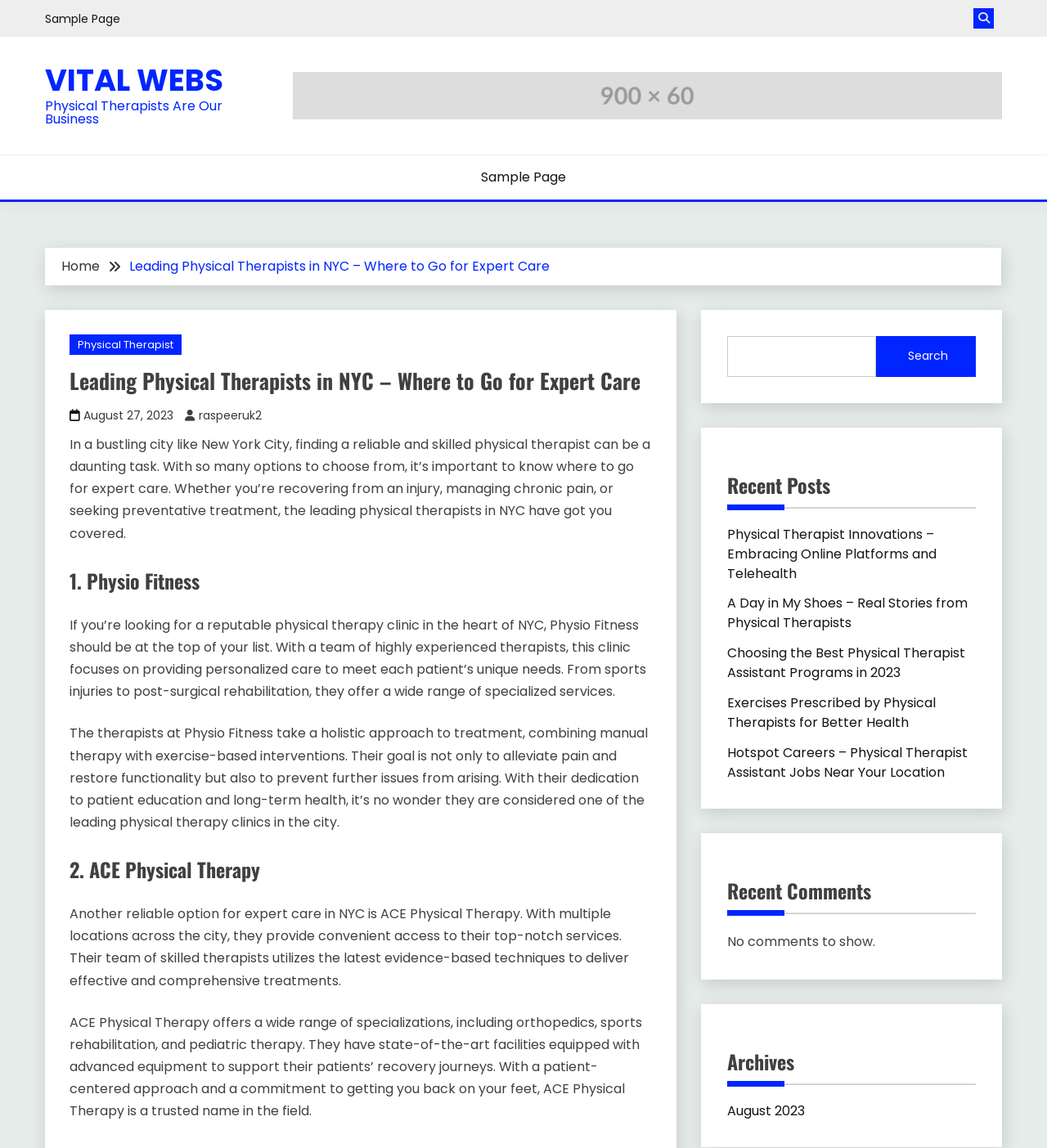Find the bounding box coordinates for the area you need to click to carry out the instruction: "Visit the homepage". The coordinates should be four float numbers between 0 and 1, indicated as [left, top, right, bottom].

[0.043, 0.051, 0.213, 0.088]